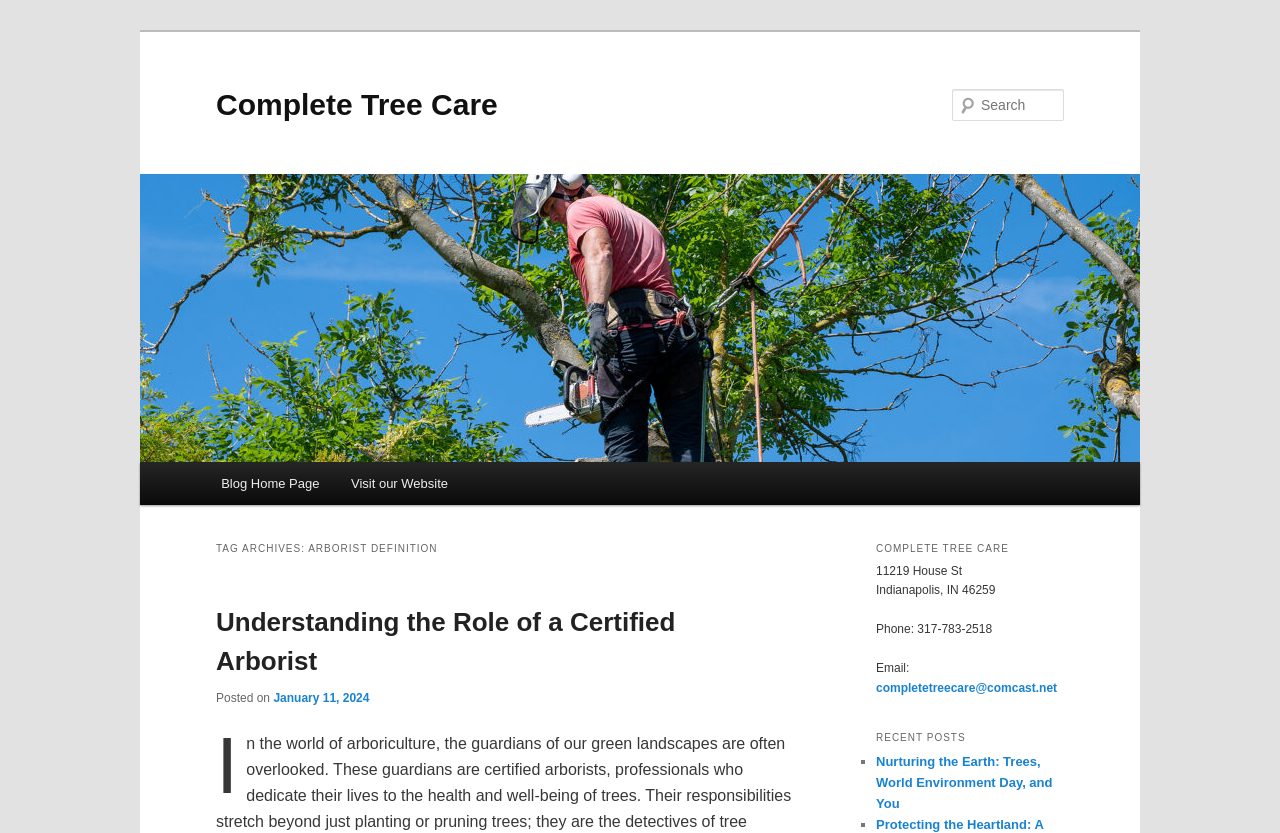Please provide a one-word or short phrase answer to the question:
What is the phone number of the company?

317-783-2518